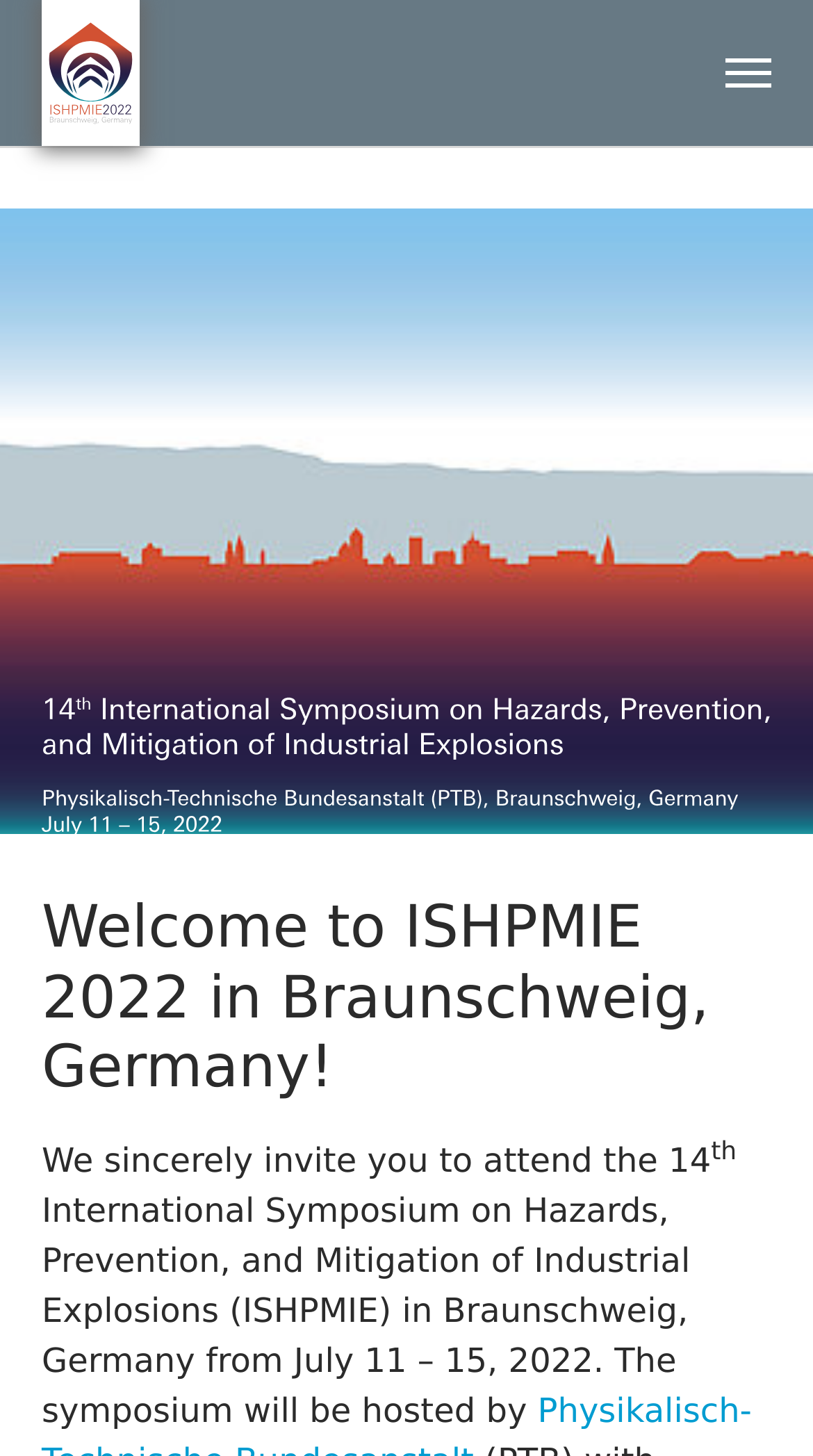Identify the bounding box of the HTML element described as: "여자밤알바".

None